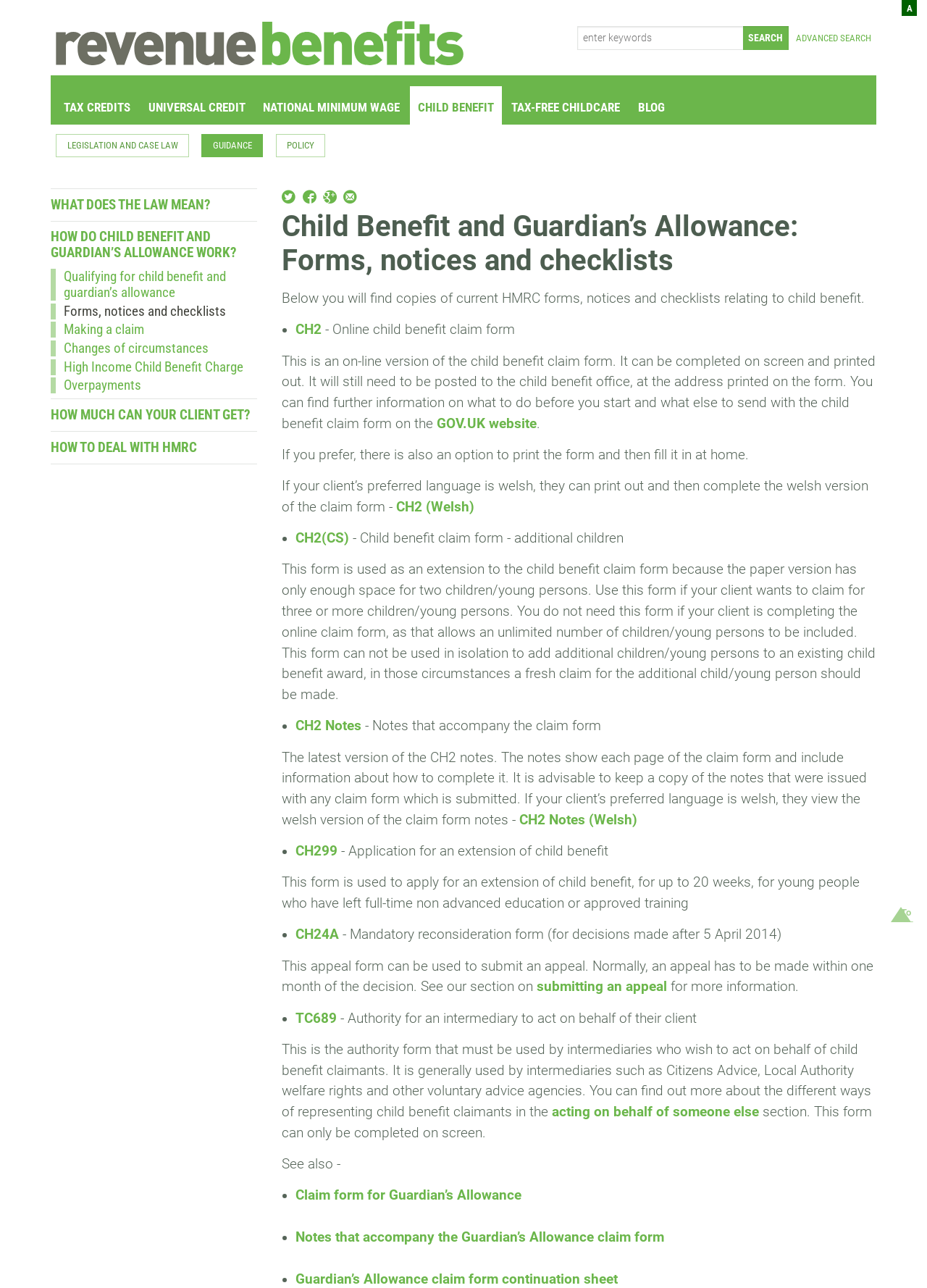Locate the bounding box coordinates of the clickable part needed for the task: "View CHILD BENEFIT information".

[0.442, 0.067, 0.541, 0.097]